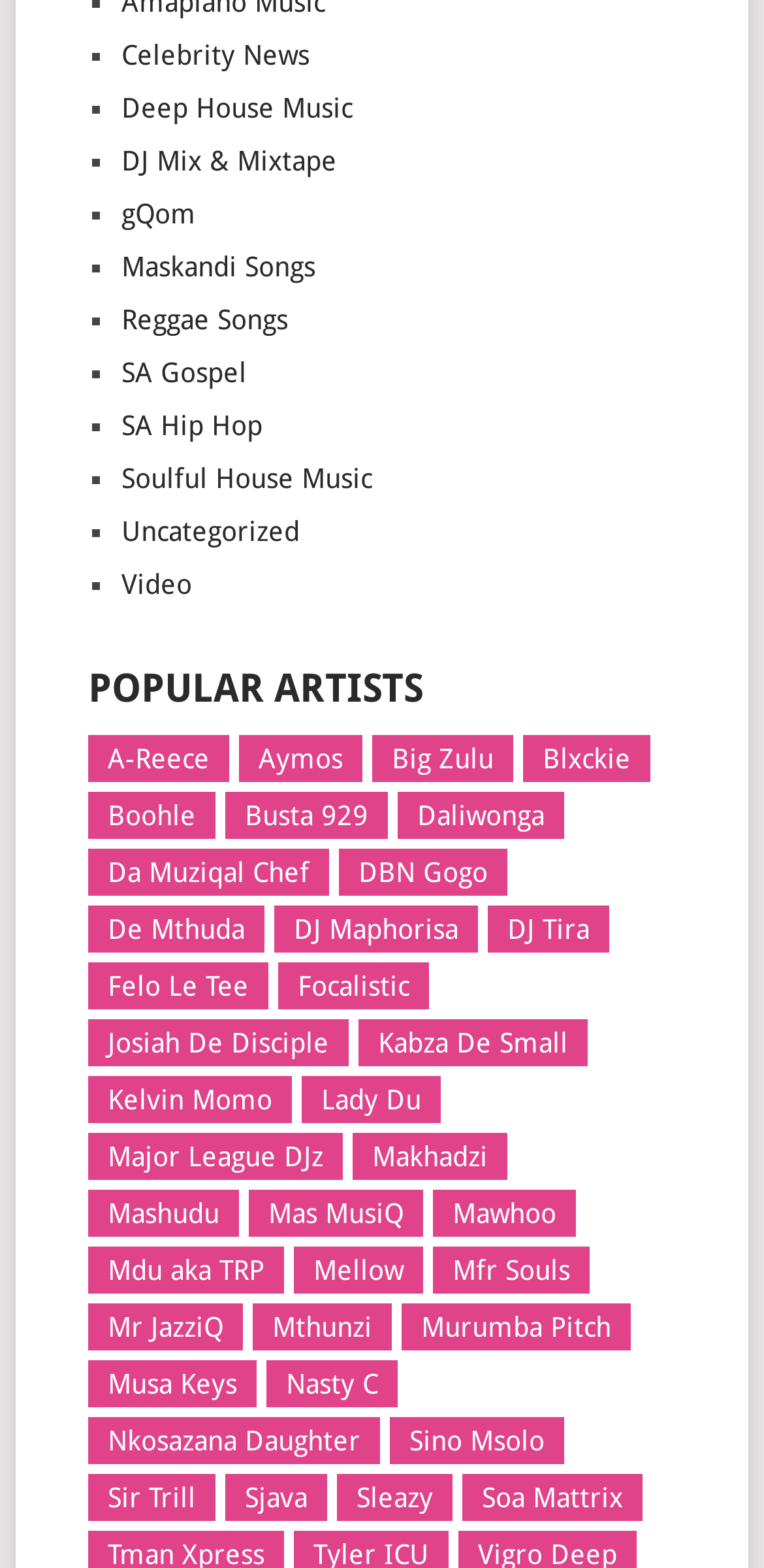Use the information in the screenshot to answer the question comprehensively: What is the name of the artist with the most items?

I scanned the list of artists and found that Kabza De Small has the highest number of items, which is 342.